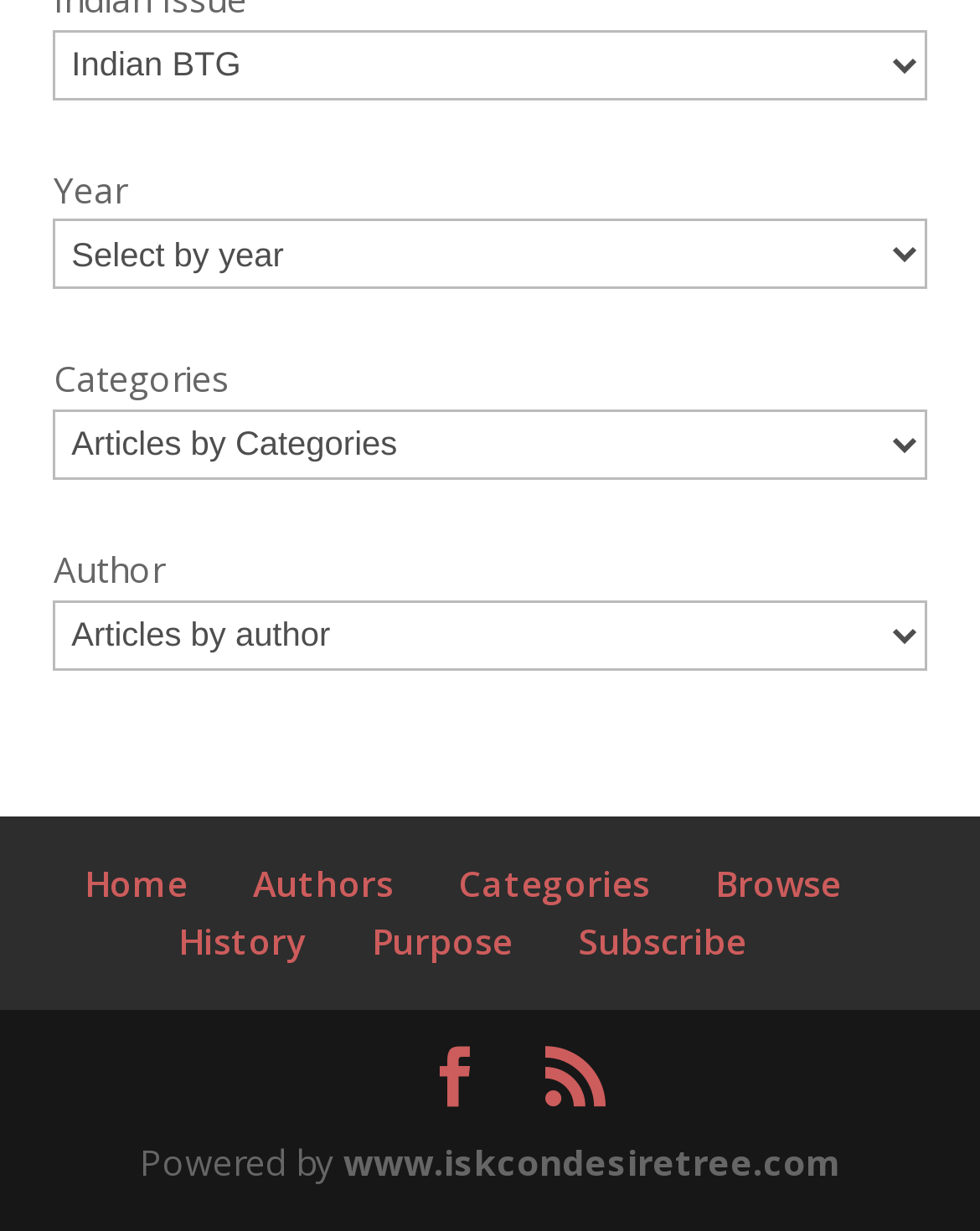Carefully examine the image and provide an in-depth answer to the question: How many comboboxes are on the webpage?

There are four comboboxes on the webpage, each with a label 'Year', 'Categories', 'Author', and another without a label, located at the top of the webpage.